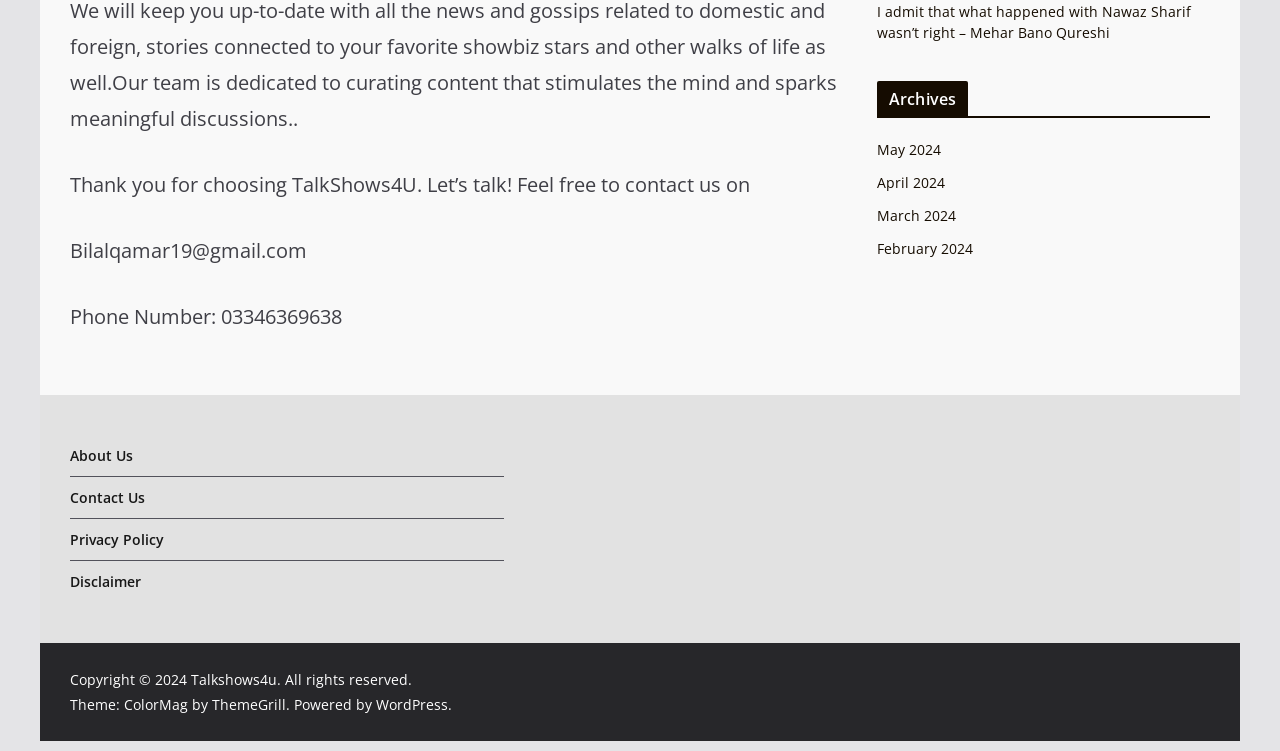Extract the bounding box coordinates of the UI element described by: "Delivery/Return". The coordinates should include four float numbers ranging from 0 to 1, e.g., [left, top, right, bottom].

None